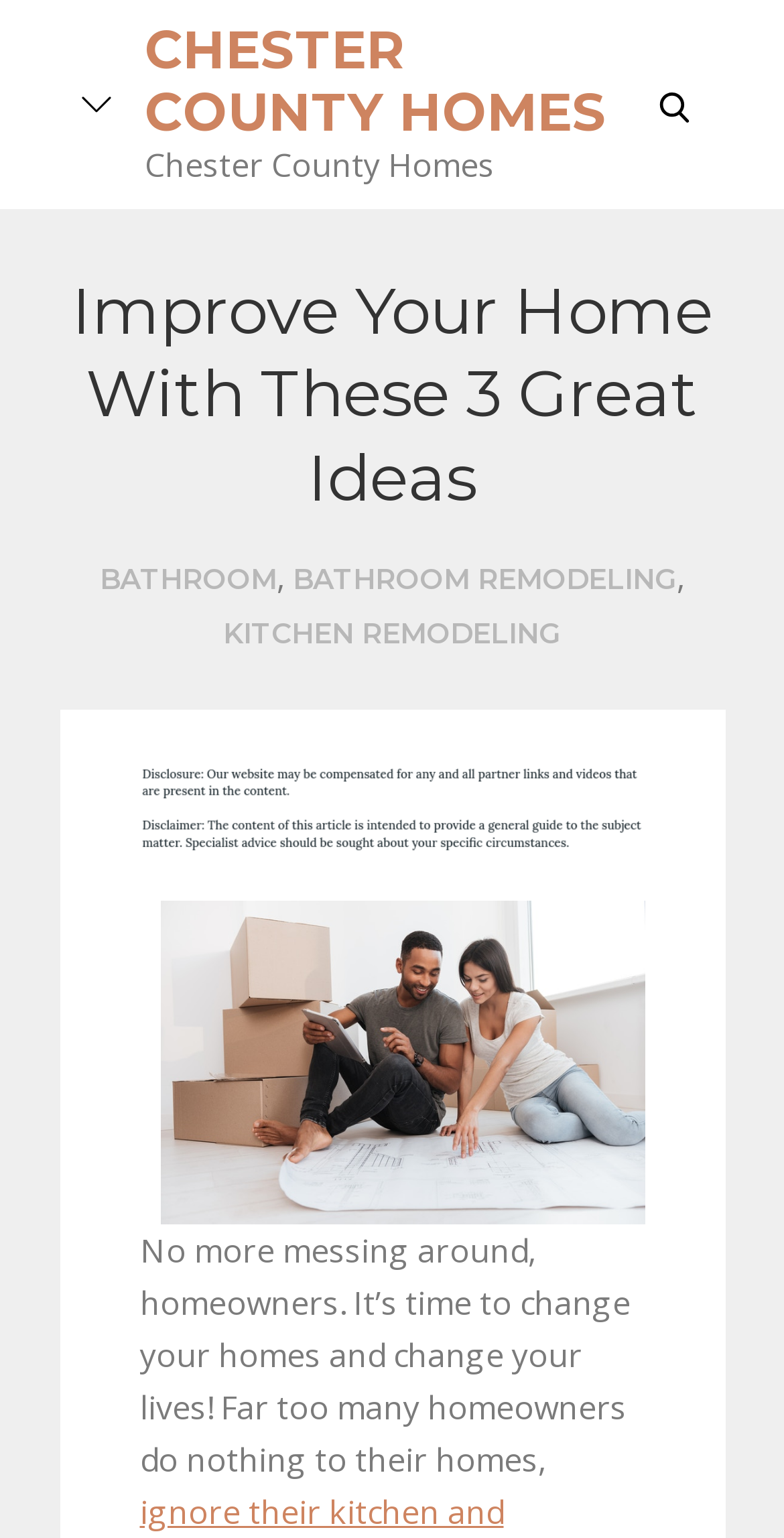Give a one-word or short phrase answer to this question: 
How many images are on the webpage?

3